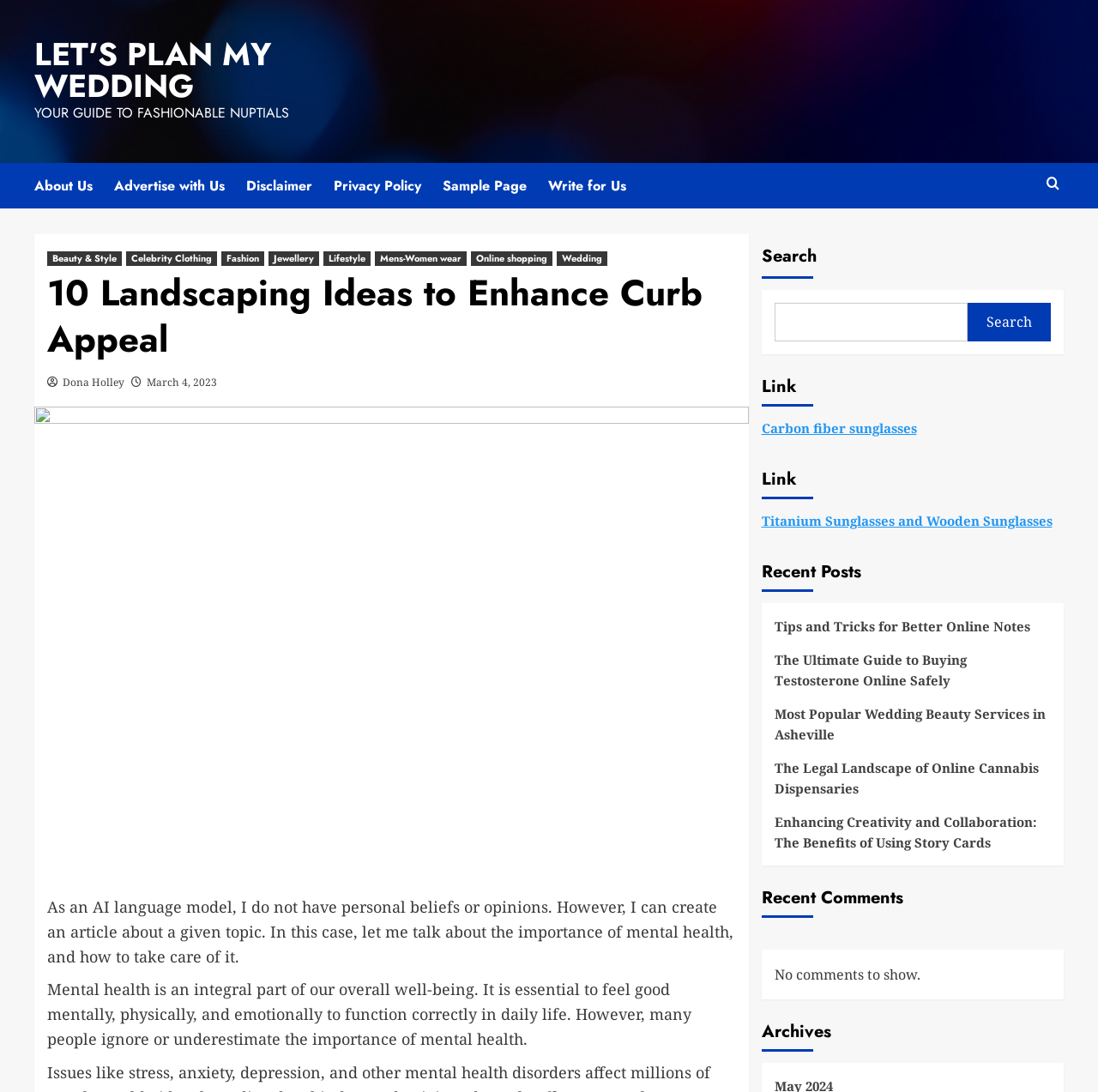Identify the bounding box coordinates of the area you need to click to perform the following instruction: "Click on the 'About Us' link".

[0.031, 0.149, 0.104, 0.191]